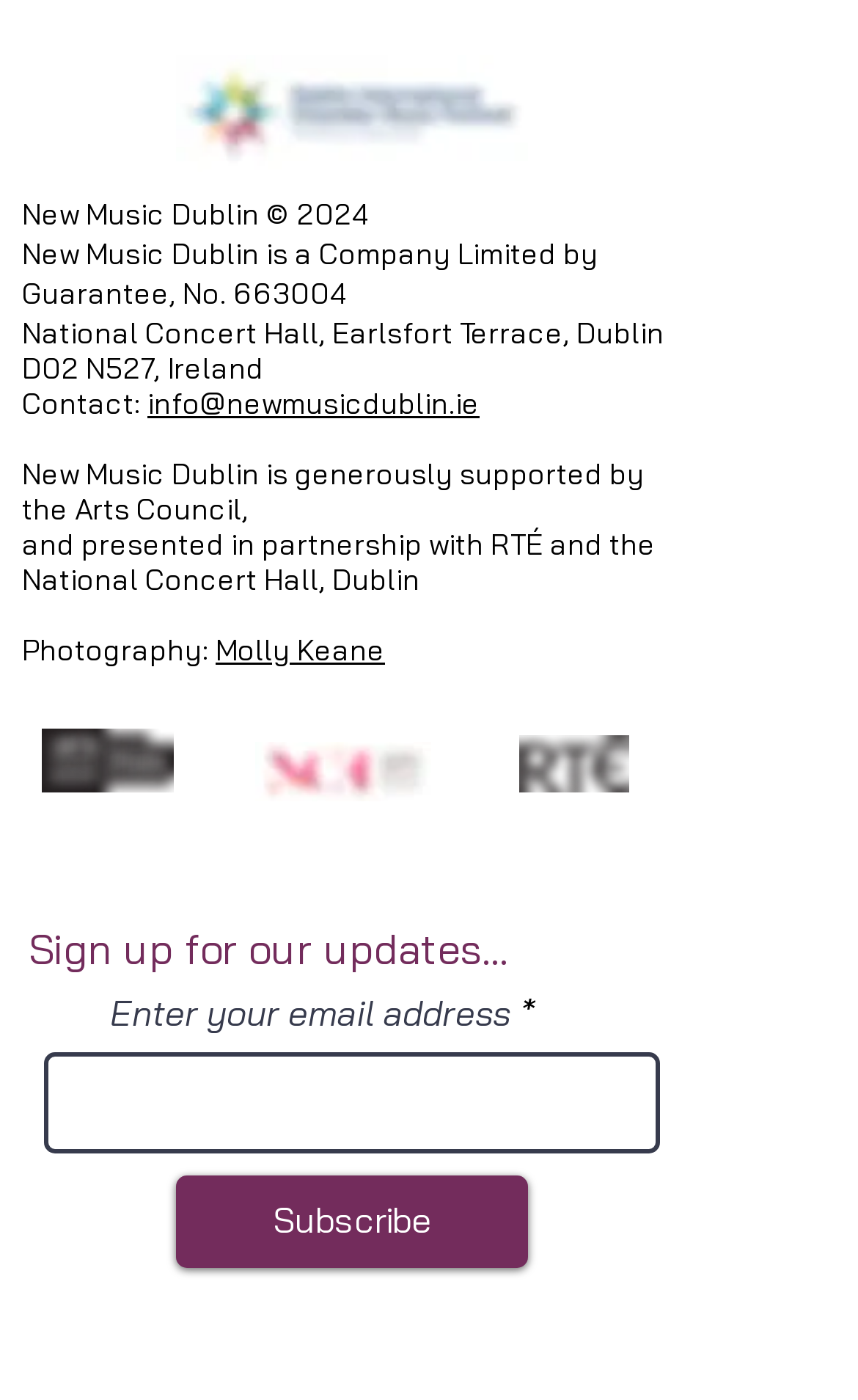Specify the bounding box coordinates for the region that must be clicked to perform the given instruction: "Subscribe to the newsletter".

[0.205, 0.839, 0.615, 0.905]